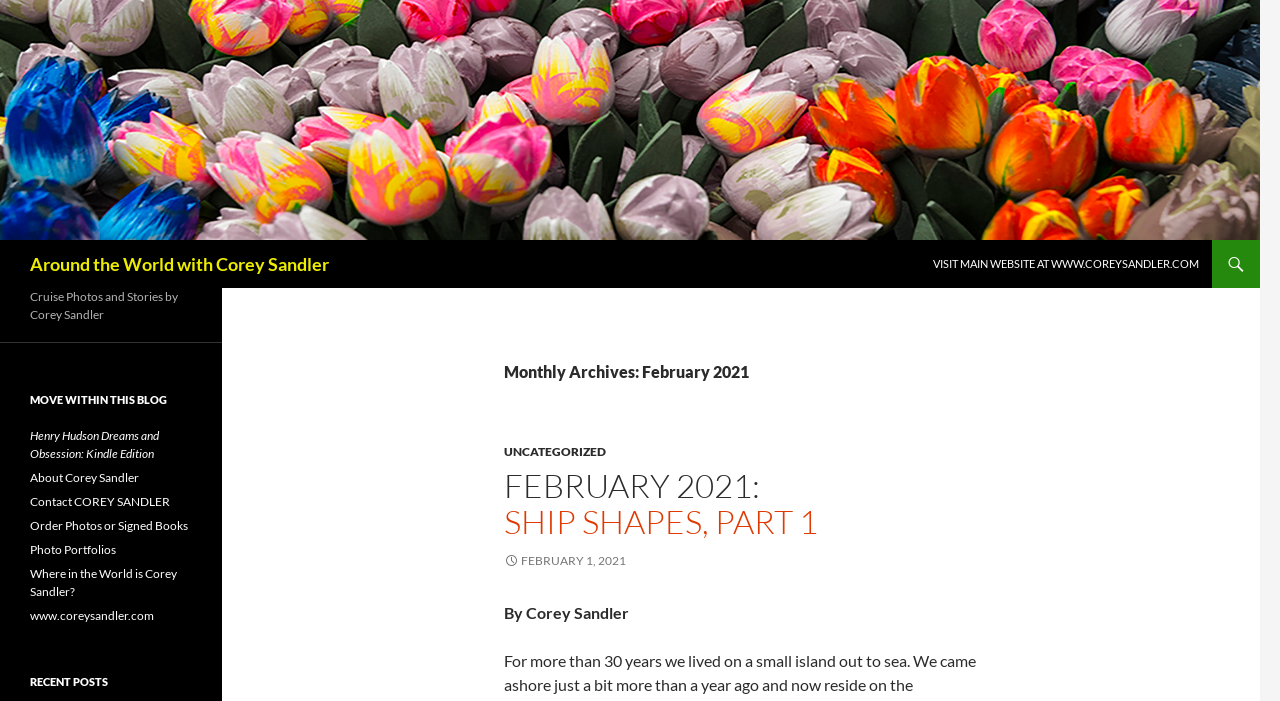Construct a comprehensive caption that outlines the webpage's structure and content.

This webpage is a blog titled "Around the World with Corey Sandler" with a focus on February 2021. At the top, there is a logo image and a link to the blog's title. Below the logo, there is a heading with the same title. 

To the right of the logo, there are several links, including "Search", "SKIP TO CONTENT", and a link to visit the main website at www.coreysandler.com. 

The main content of the page is divided into sections. The first section has a heading "Monthly Archives: February 2021" and contains a link to "UNCATEGORIZED" and a heading "FEBRUARY 2021: SHIP SHAPES, PART 1" with a link to the same title. There is also a link to a date, "FEBRUARY 1, 2021", with a time element. Below this, there is a static text "By Corey Sandler".

The next section has a heading "Cruise Photos and Stories by Corey Sandler" followed by a heading "MOVE WITHIN THIS BLOG" and a navigation menu with several links, including "Henry Hudson Dreams and Obsession: Kindle Edition", "About Corey Sandler", "Contact COREY SANDLER", "Order Photos or Signed Books", "Photo Portfolios", "Where in the World is Corey Sandler?", and "www.coreysandler.com". 

Finally, there is a heading "RECENT POSTS" at the bottom of the page.